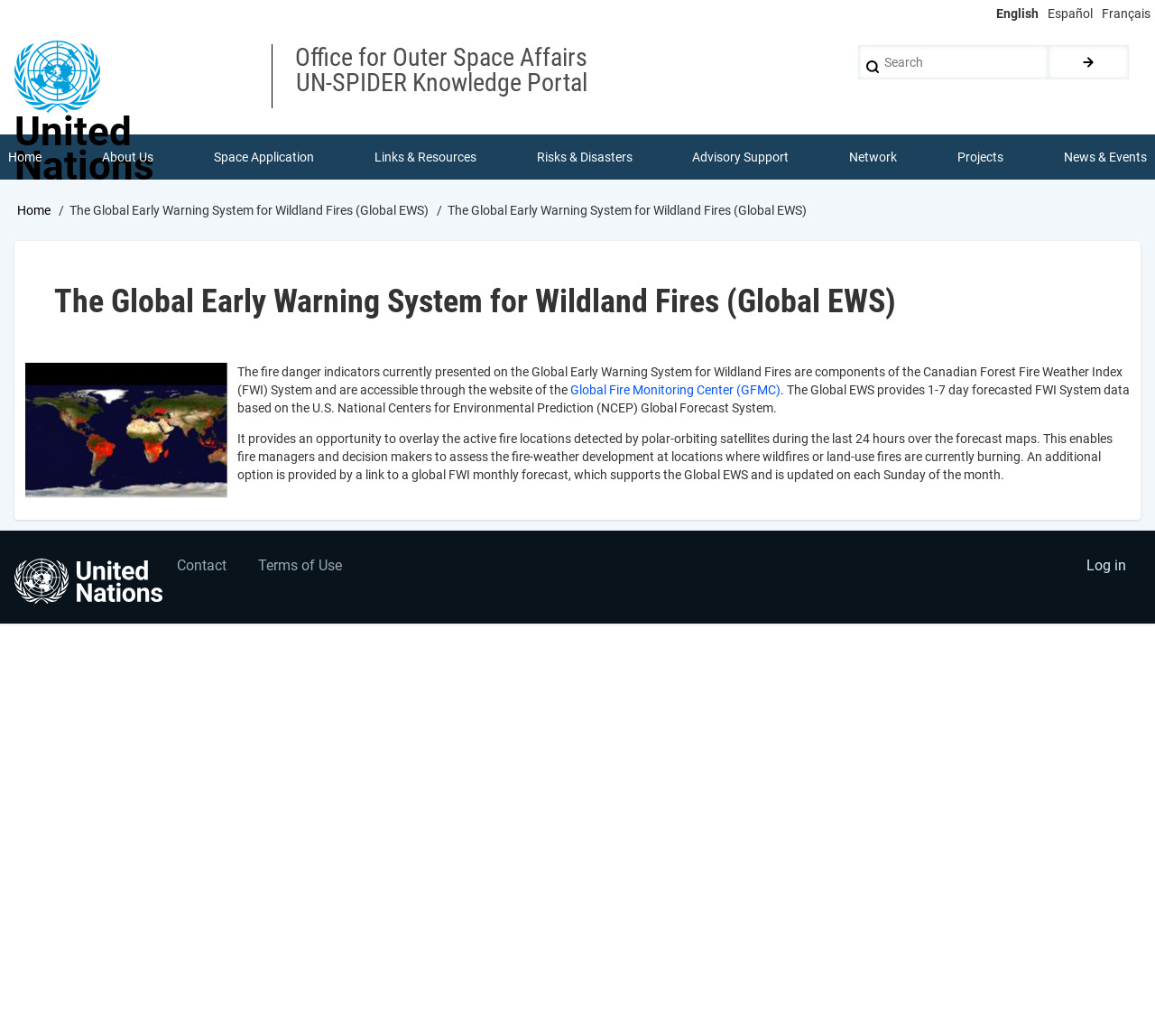Specify the bounding box coordinates of the element's area that should be clicked to execute the given instruction: "Go to Home page". The coordinates should be four float numbers between 0 and 1, i.e., [left, top, right, bottom].

[0.0, 0.13, 0.043, 0.174]